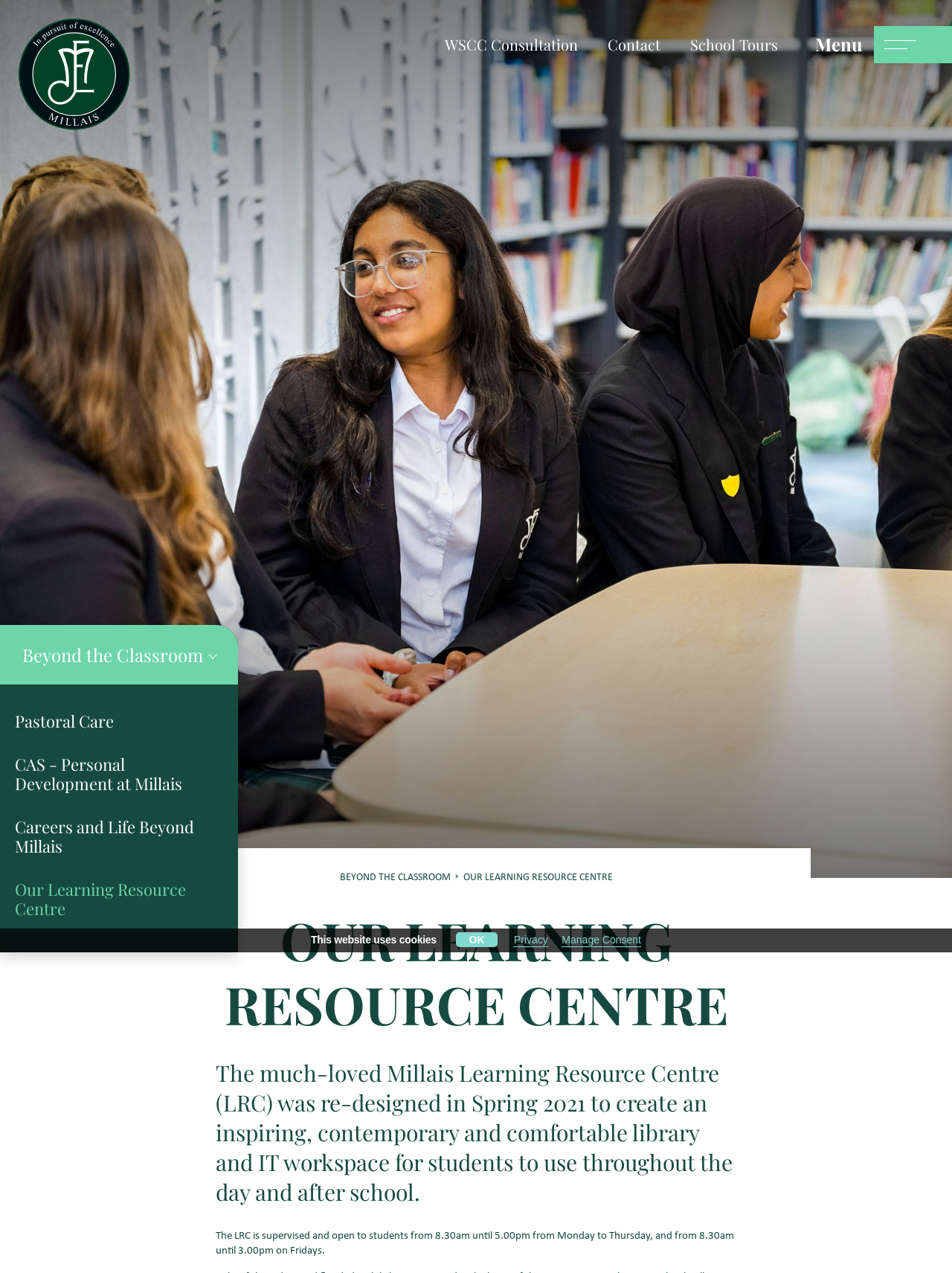Offer a detailed account of what is visible on the webpage.

The webpage is about the Learning Resource Centre (LRC) of Millais School. At the top, there is a header image that spans the entire width of the page. Below the header image, there are navigation links to "Millais School", "WSCC Consultation", "Contact", "School Tours", and a "Menu" button. 

On the left side of the page, there are links to "Beyond the Classroom", "Pastoral Care", "CAS - Personal Development at Millais", "Careers and Life Beyond Millais", and "Our Learning Resource Centre". 

In the main content area, there is a heading "BEYOND THE CLASSROOM" and another heading "OUR LEARNING RESOURCE CENTRE". Below these headings, there is a paragraph describing the LRC, stating that it was re-designed in Spring 2021 to create an inspiring, contemporary, and comfortable library and IT workspace for students. Another paragraph provides the operating hours of the LRC.

At the bottom of the page, there is a section about cookies, with a heading "This website uses cookies". There is a table with information about the cookies used on the website, including their name, provider, description, expiry, and type. There are also checkboxes to select which types of cookies to accept, including "Necessary", "Statistics", "Marketing", and "Preferences".